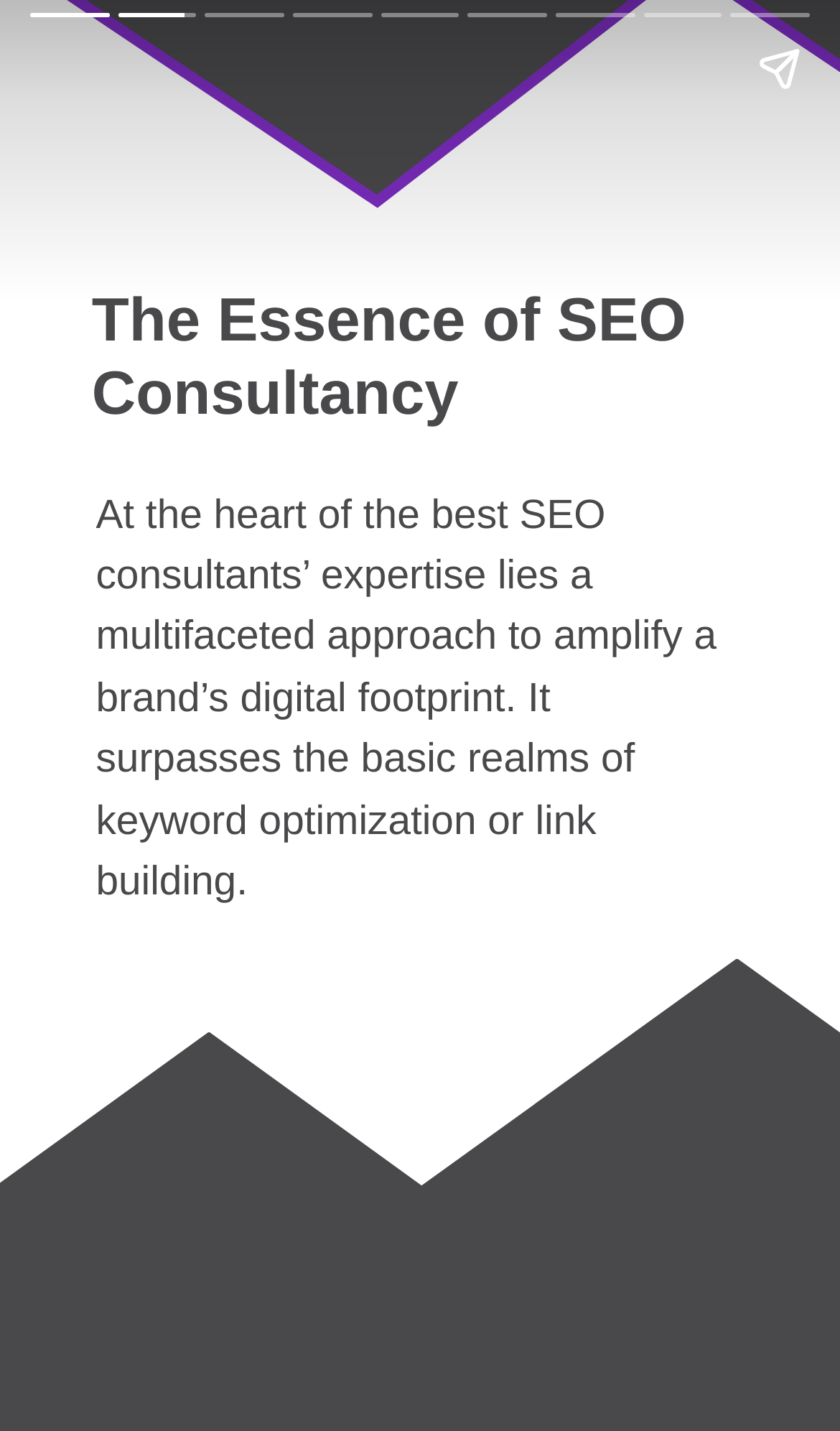Please provide the main heading of the webpage content.

Best SEO Consultants